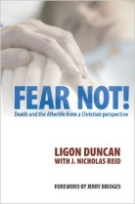Describe the image thoroughly, including all noticeable details.

The image features the cover of the book titled "FEAR NOT! Death and the Afterlife from a Christian Perspective." Authored by Ligon Duncan and J. Nicholas Reid, this work explores themes of mortality and the hope offered through Christian teachings. The cover design includes an evocative imagery of hands, symbolizing care and reassurance, suggesting a comforting message about death and the afterlife. The foreword is written by Jerry Bridges, adding further credibility and insight into the content. This book is aimed at readers seeking a deeper understanding of Christian perspectives on life after death.